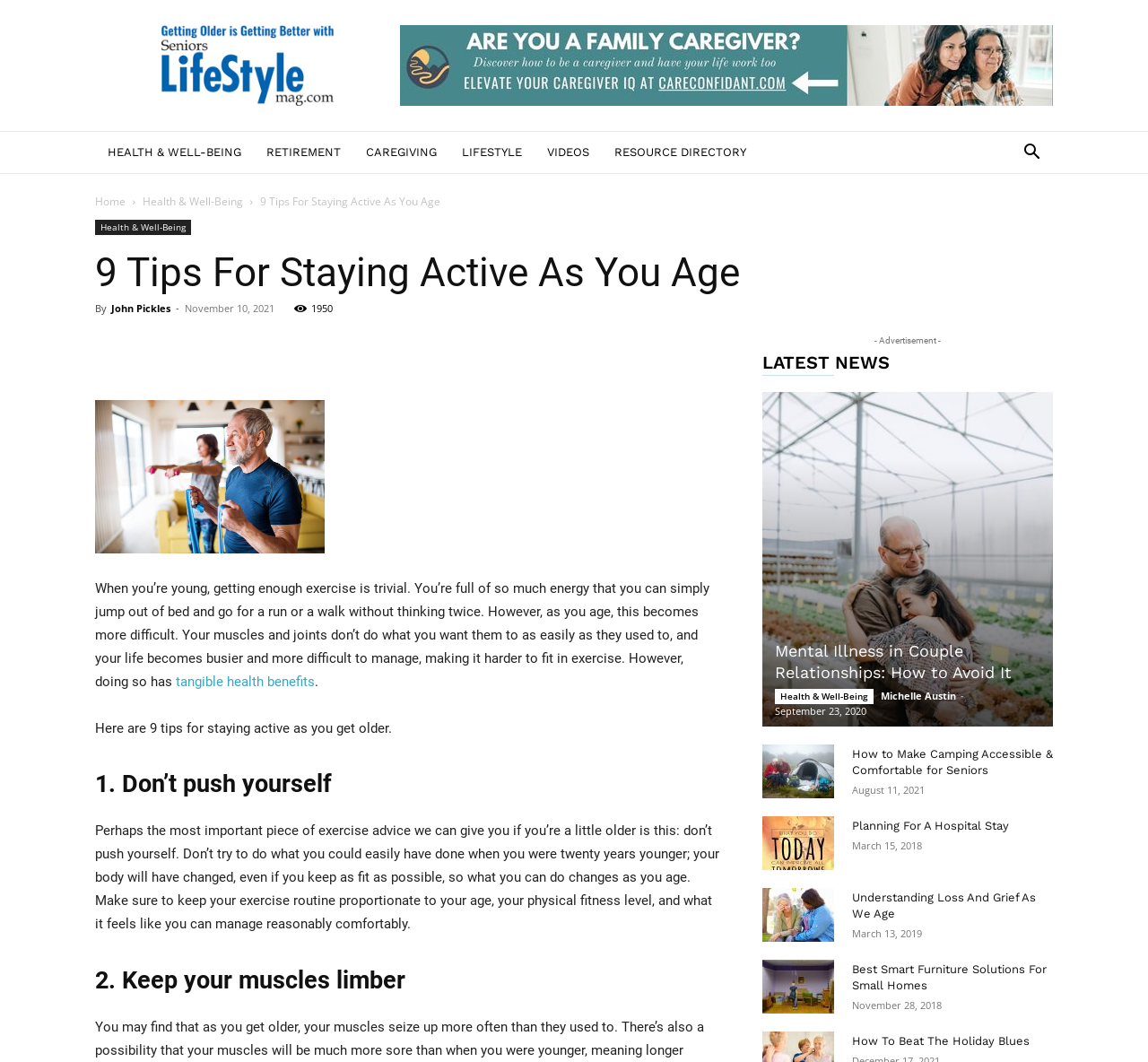What is the topic of the article?
Answer the question with just one word or phrase using the image.

Staying active as you age